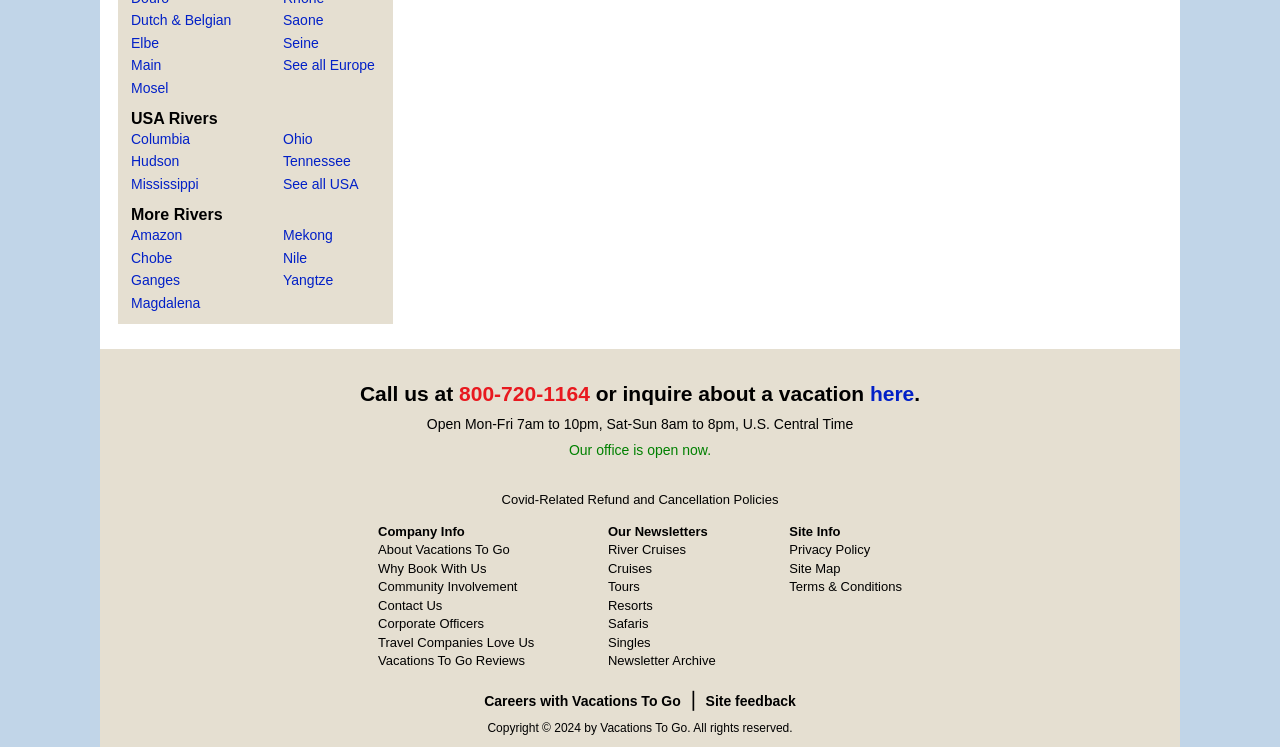Please provide the bounding box coordinate of the region that matches the element description: Covid-Related Refund and Cancellation Policies. Coordinates should be in the format (top-left x, top-left y, bottom-right x, bottom-right y) and all values should be between 0 and 1.

[0.392, 0.659, 0.608, 0.679]